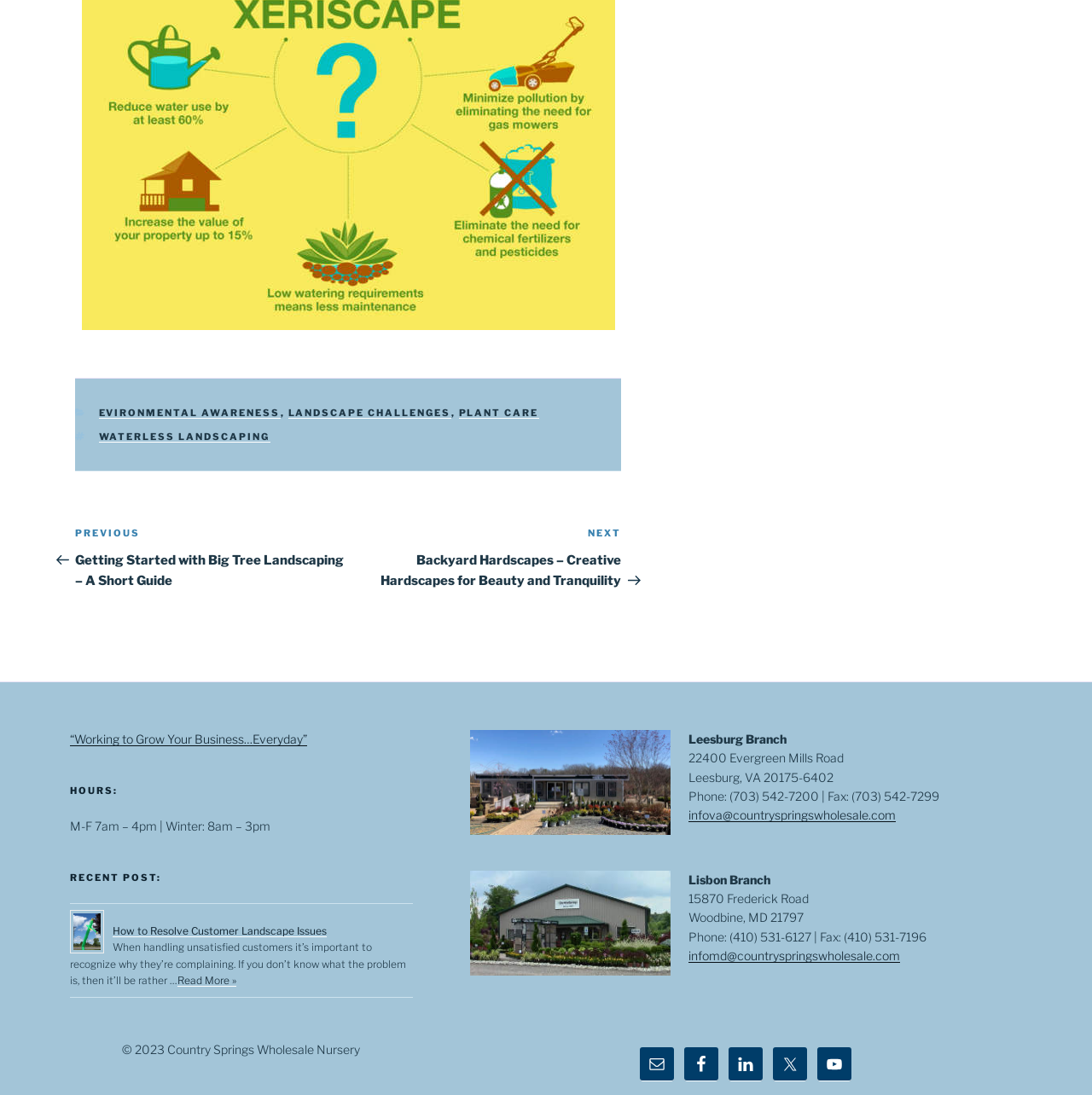Answer the following query concisely with a single word or phrase:
What is the name of the nursery?

Country Springs Wholesale Nursery